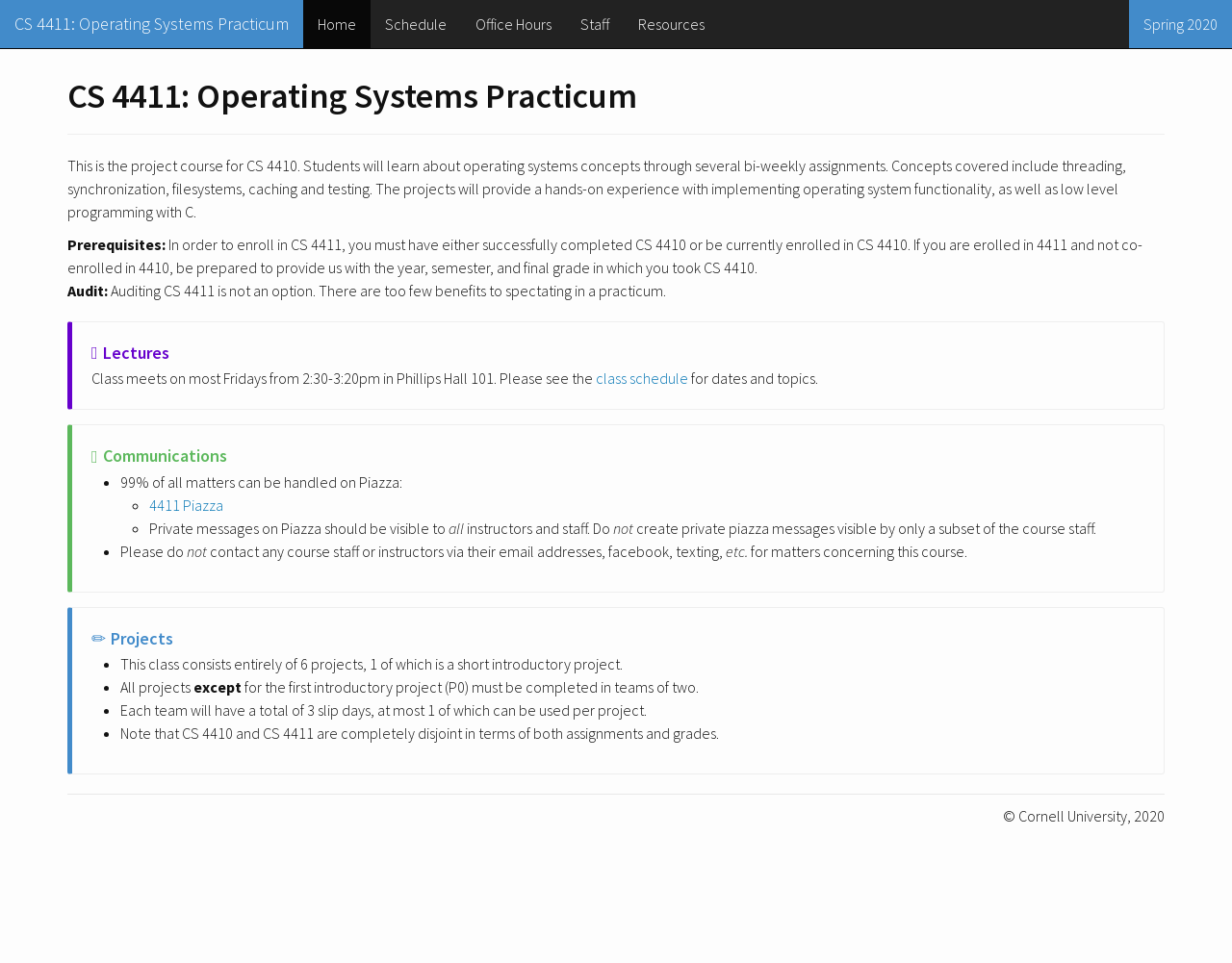Show the bounding box coordinates for the element that needs to be clicked to execute the following instruction: "Visit the '4411 Piazza'". Provide the coordinates in the form of four float numbers between 0 and 1, i.e., [left, top, right, bottom].

[0.121, 0.514, 0.181, 0.534]